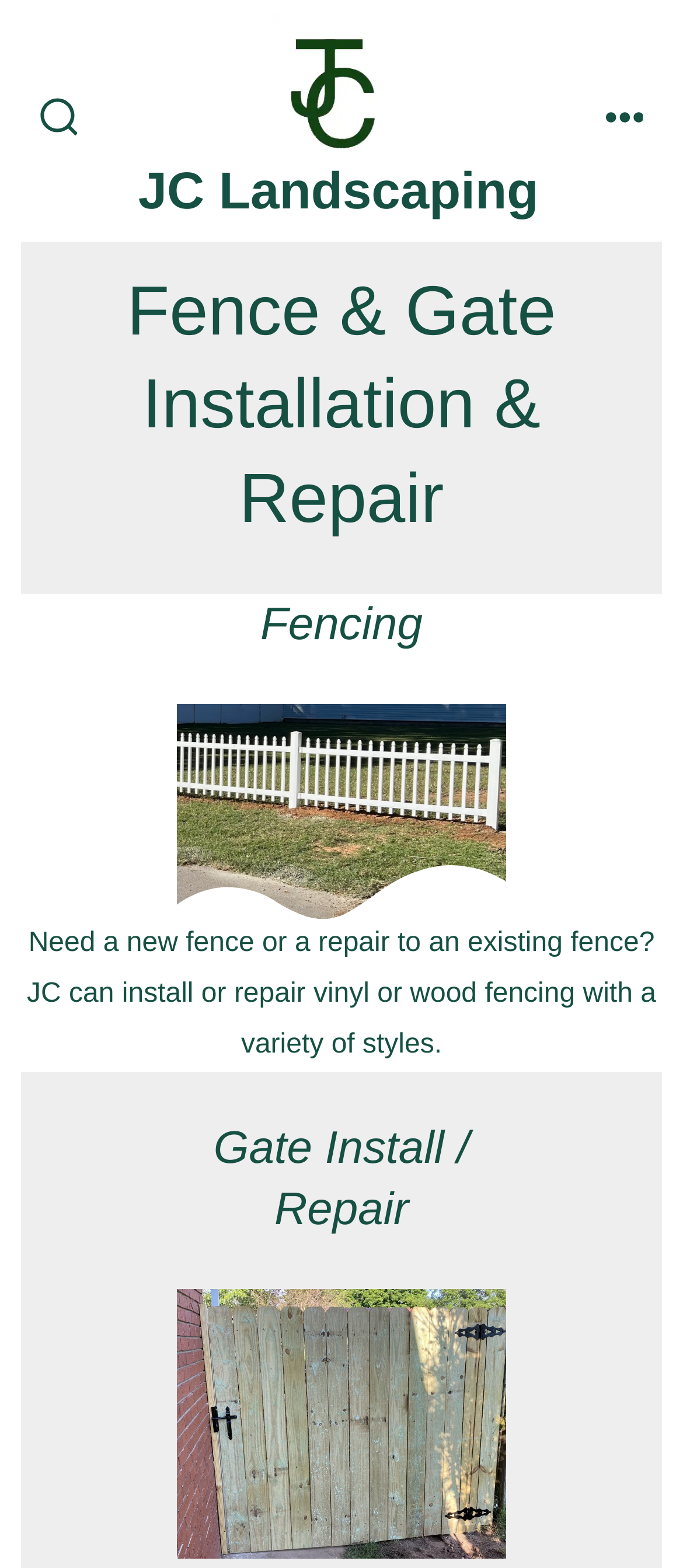Locate the UI element that matches the description parent_node: JC Landscaping in the webpage screenshot. Return the bounding box coordinates in the format (top-left x, top-left y, bottom-right x, bottom-right y), with values ranging from 0 to 1.

[0.398, 0.047, 0.578, 0.066]